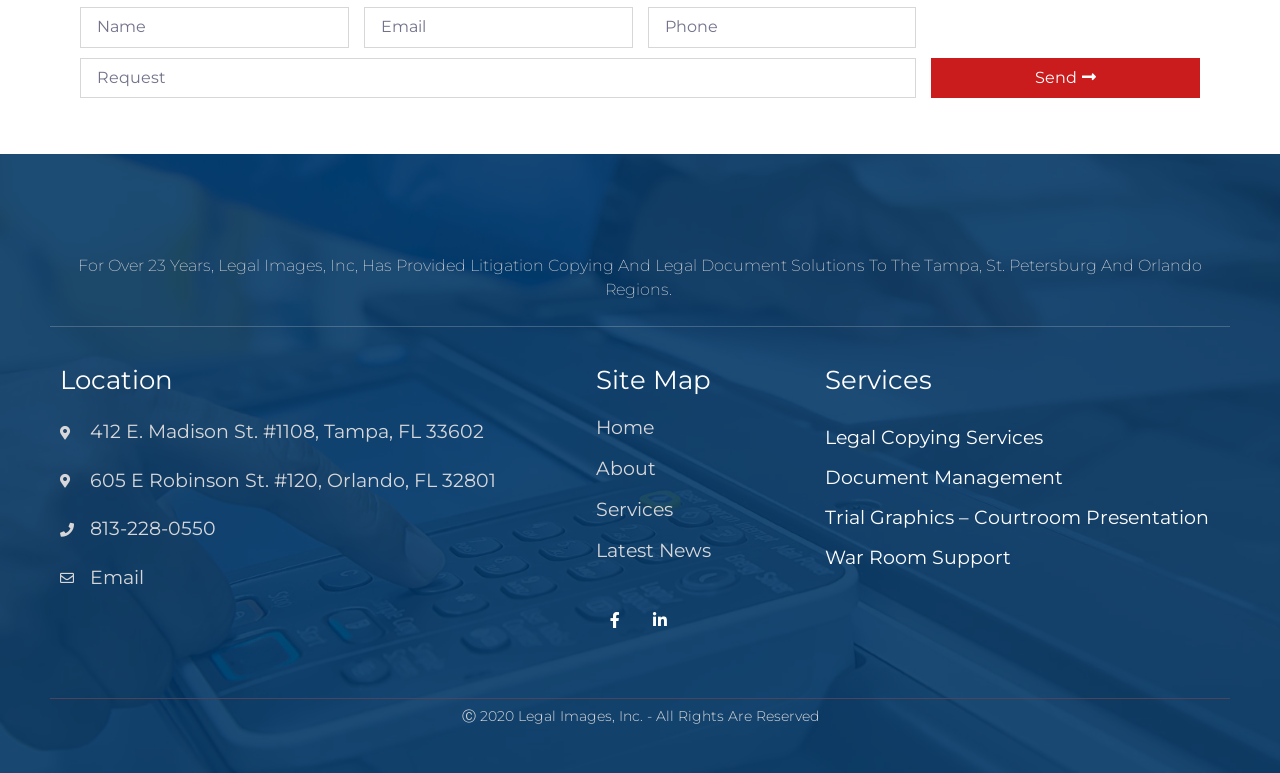Specify the bounding box coordinates of the area to click in order to execute this command: 'View the location in Tampa'. The coordinates should consist of four float numbers ranging from 0 to 1, and should be formatted as [left, top, right, bottom].

[0.07, 0.544, 0.378, 0.574]